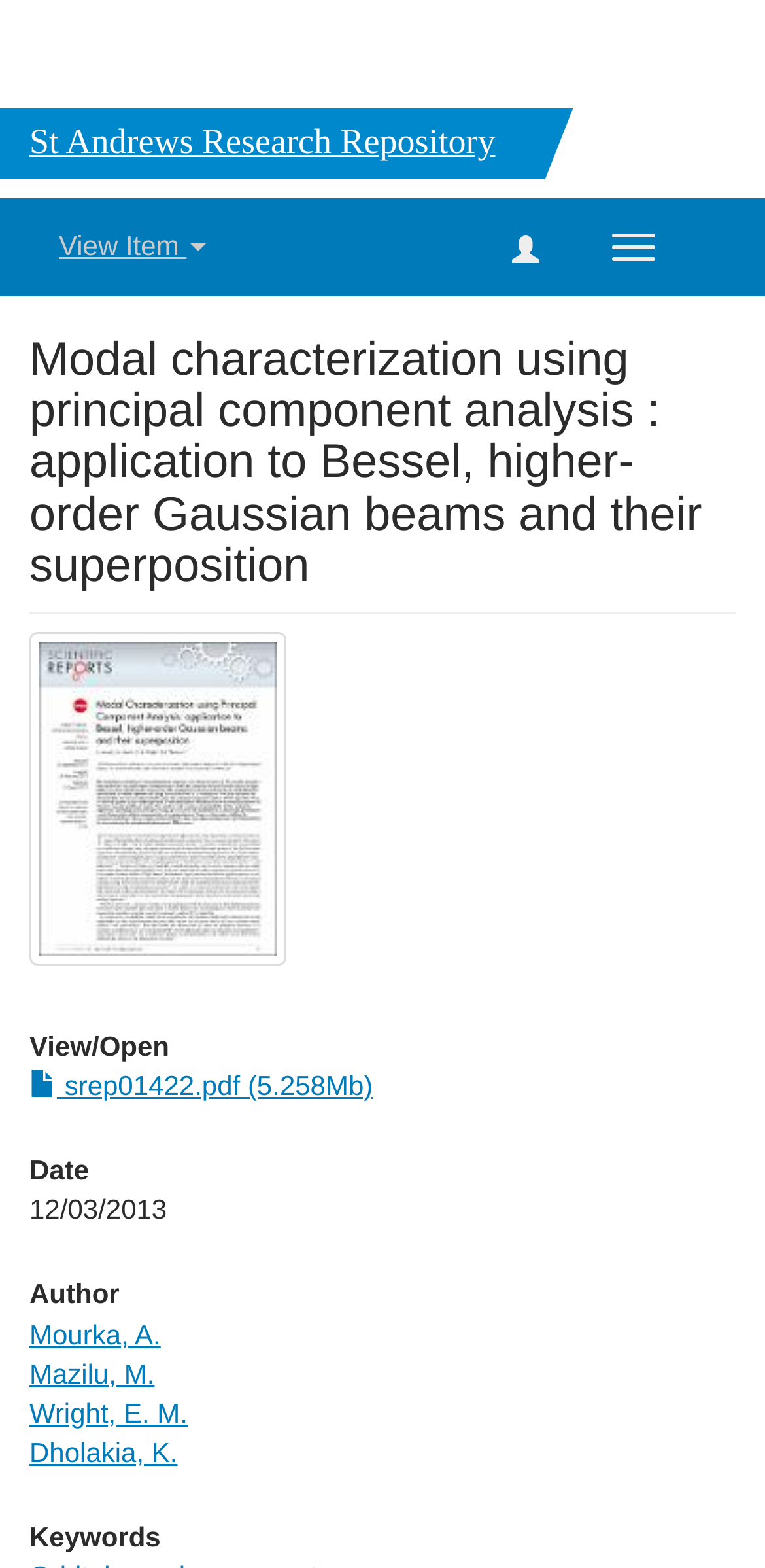What is the file type of the downloadable item?
Answer the question based on the image using a single word or a brief phrase.

PDF